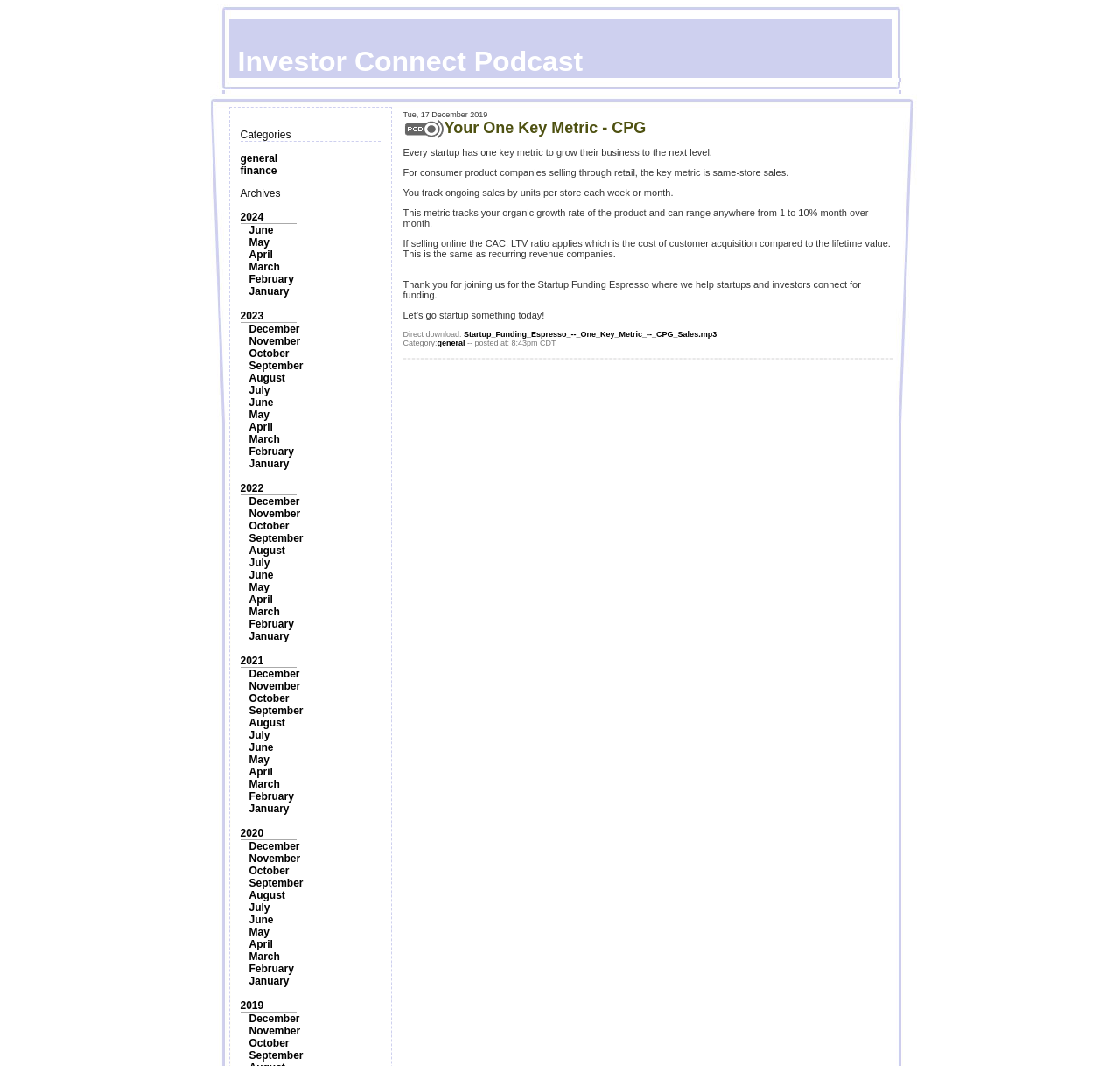Find the bounding box coordinates for the element that must be clicked to complete the instruction: "Browse archives for January 2023". The coordinates should be four float numbers between 0 and 1, indicated as [left, top, right, bottom].

[0.222, 0.268, 0.258, 0.279]